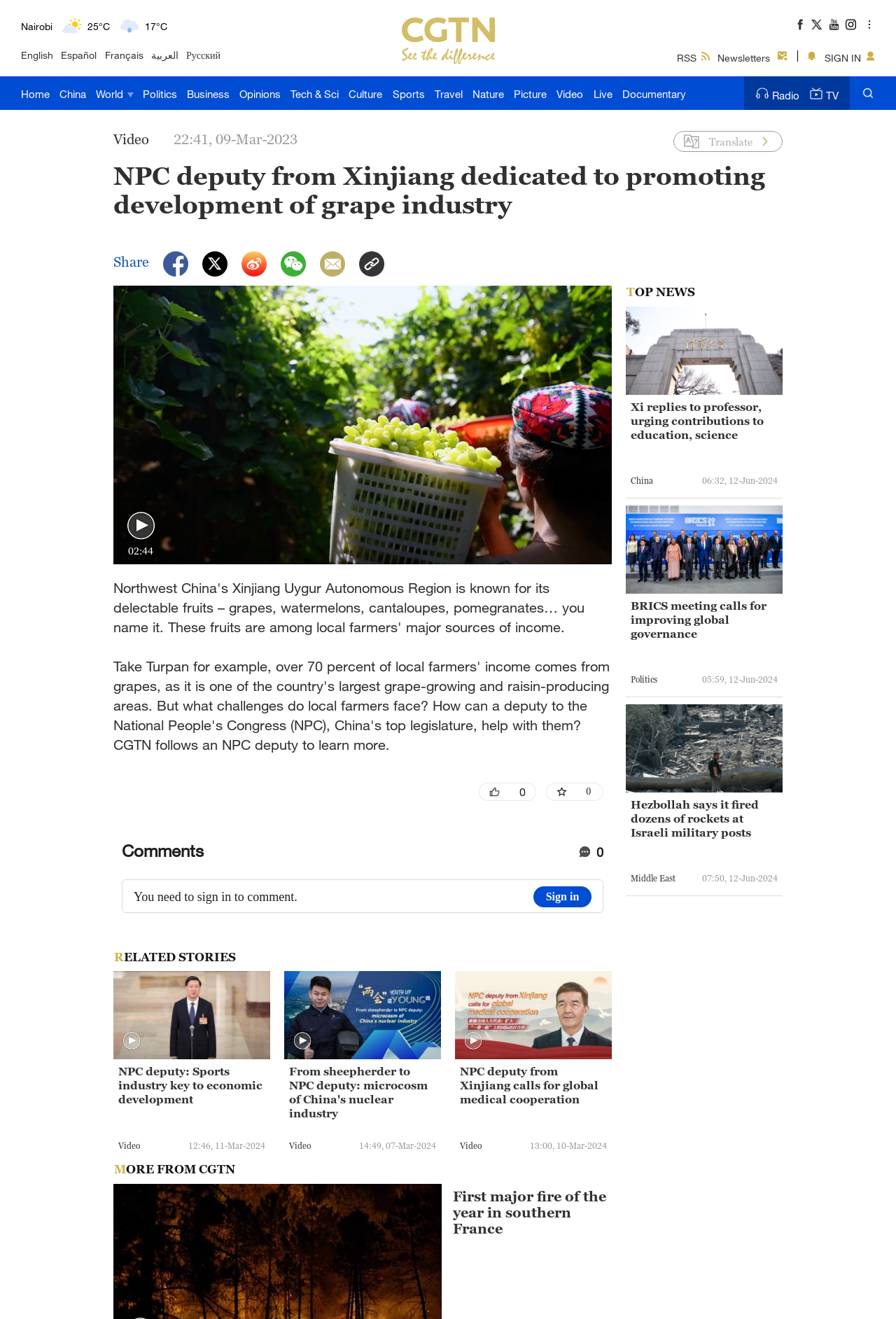Find the coordinates for the bounding box of the element with this description: "parent_node: Share".

[0.27, 0.191, 0.298, 0.21]